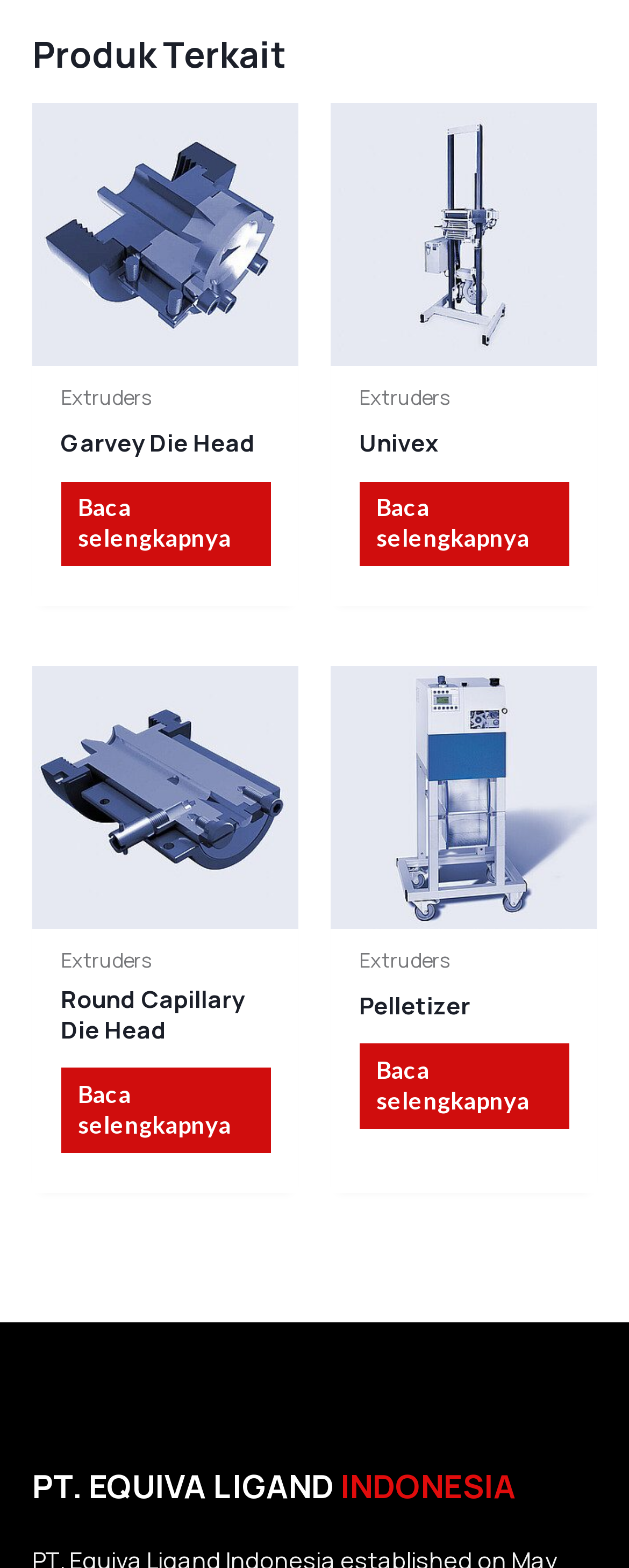Indicate the bounding box coordinates of the clickable region to achieve the following instruction: "View product details of Pelletizer."

[0.571, 0.631, 0.904, 0.658]